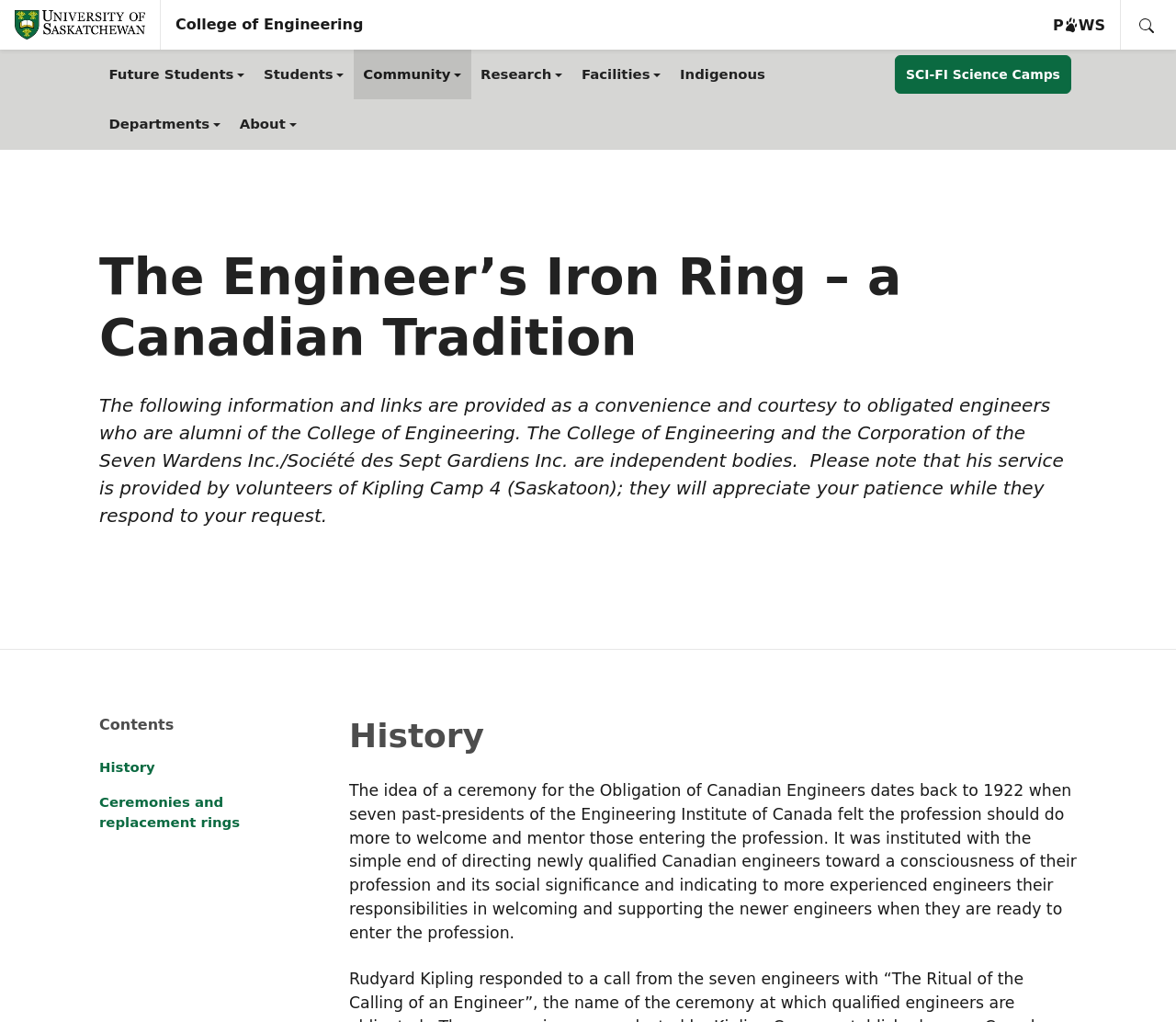Please find the bounding box coordinates of the element that needs to be clicked to perform the following instruction: "View History". The bounding box coordinates should be four float numbers between 0 and 1, represented as [left, top, right, bottom].

[0.084, 0.734, 0.278, 0.768]